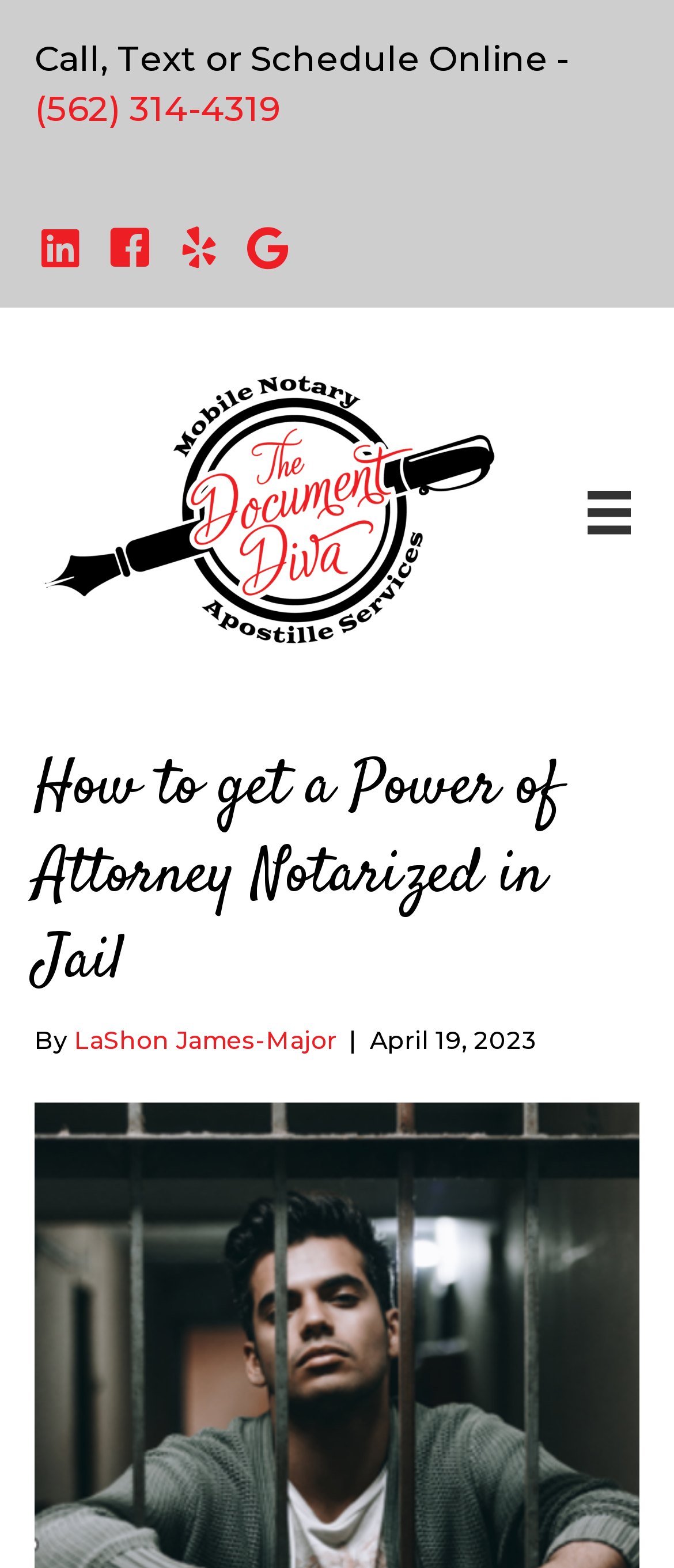Explain the features and main sections of the webpage comprehensively.

The webpage is about "How to get a Power of Attorney Notarized in Jail" and appears to be an article or blog post. At the top, there is a header section with a logo on the left and a menu toggle button on the right. Below the logo, there are four social media buttons aligned horizontally. 

On the top-right corner, there is a call-to-action section with a phone number, "(562) 314-4319", and a "Schedule Online" text. 

The main content of the webpage starts with a heading that matches the title of the webpage, "How to get a Power of Attorney Notarized in Jail". Below the heading, there is an author section with the name "LaShon James-Major" and a date "April 19, 2023".